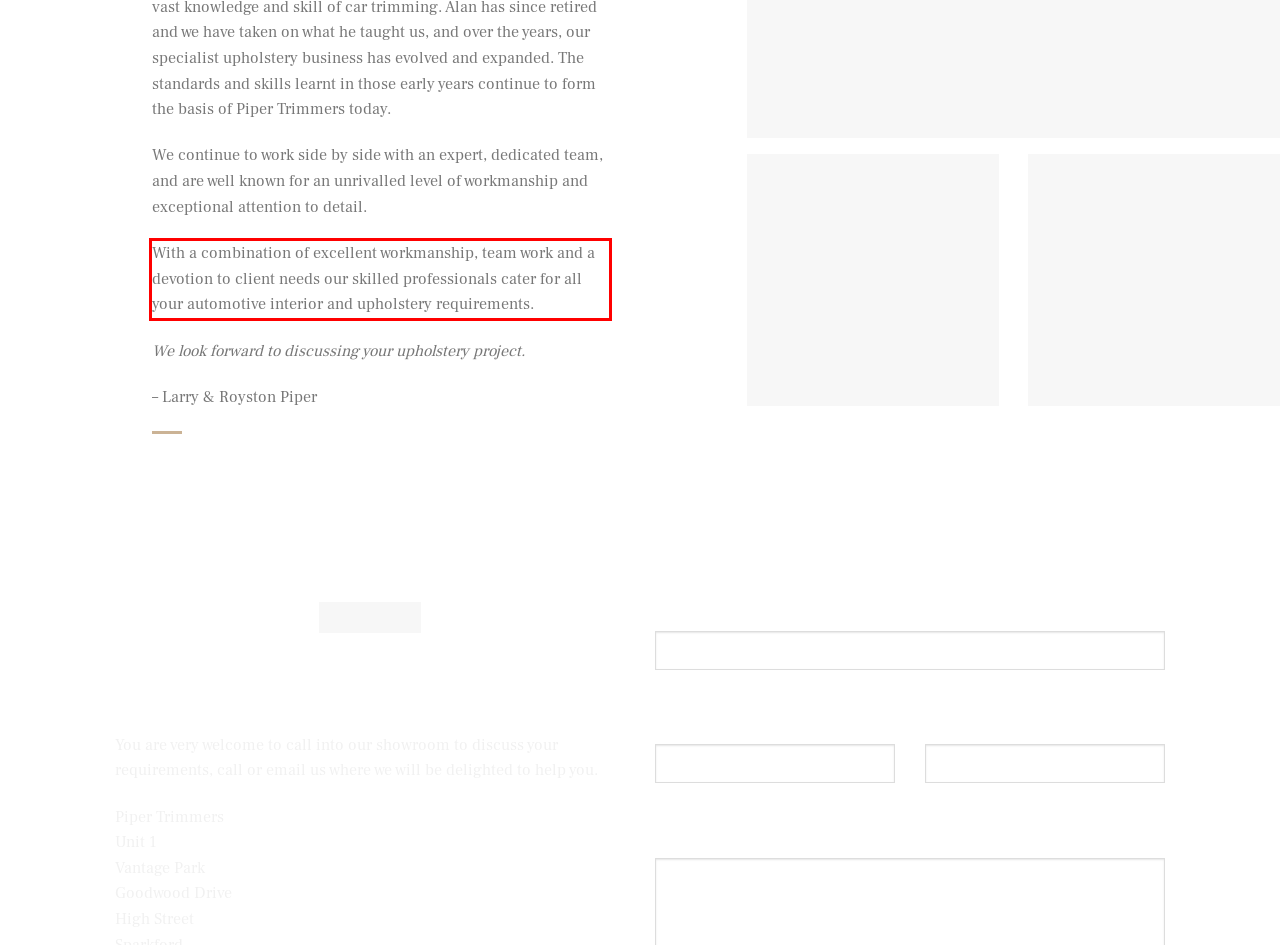You have a screenshot of a webpage with a red bounding box. Use OCR to generate the text contained within this red rectangle.

With a combination of excellent workmanship, team work and a devotion to client needs our skilled professionals cater for all your automotive interior and upholstery requirements.